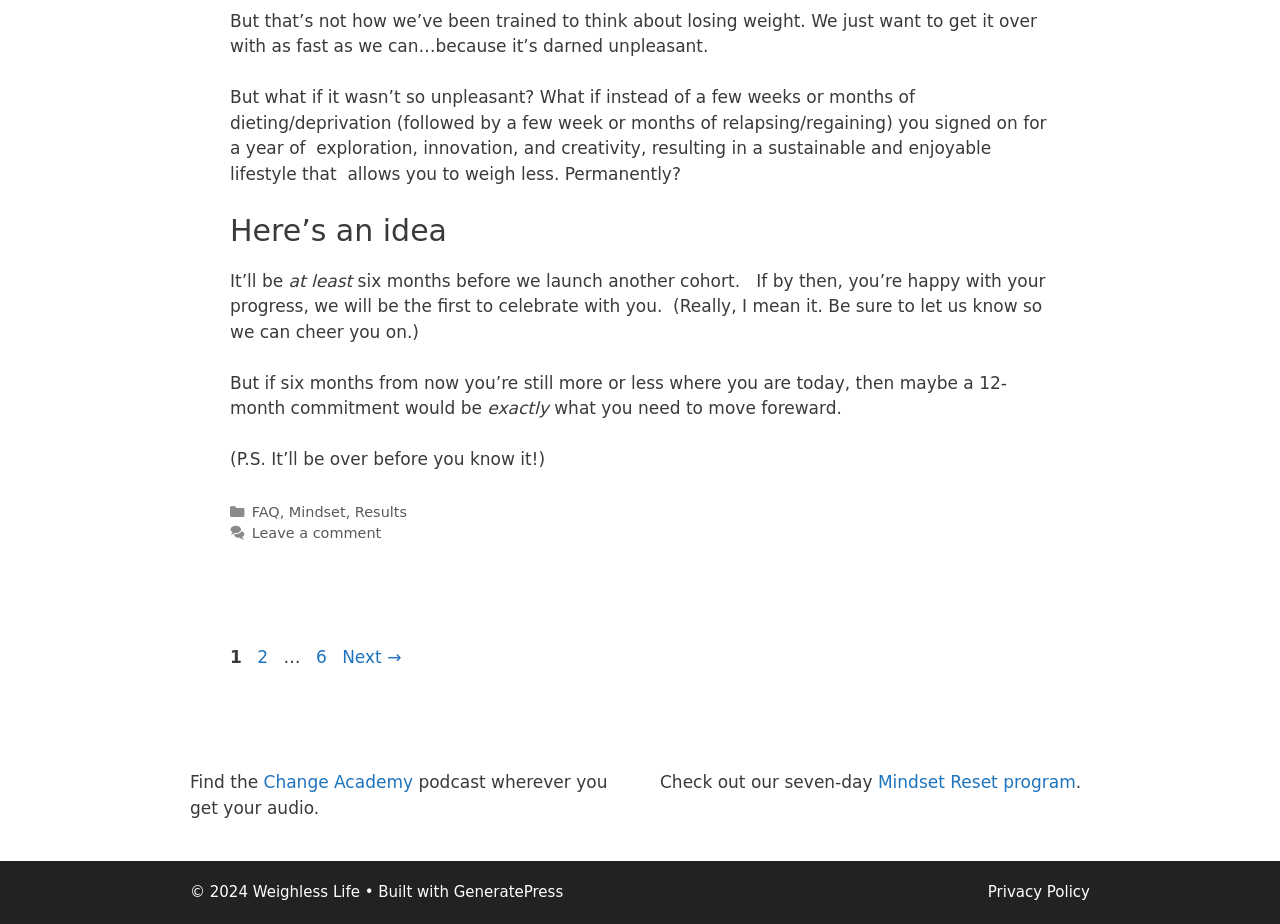Predict the bounding box coordinates of the UI element that matches this description: "Leave a comment". The coordinates should be in the format [left, top, right, bottom] with each value between 0 and 1.

[0.197, 0.568, 0.298, 0.586]